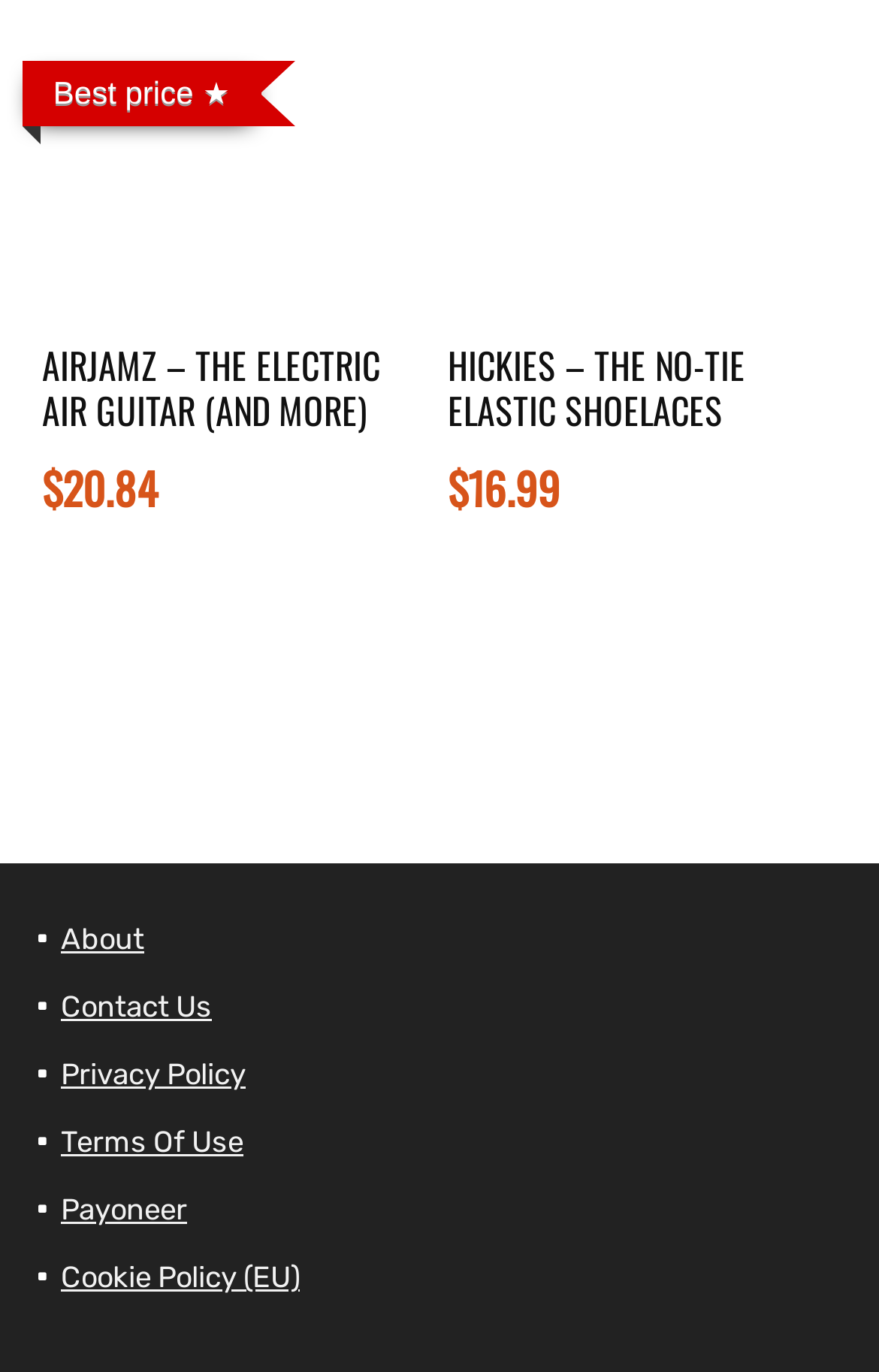Please determine the bounding box coordinates of the element's region to click for the following instruction: "Go to About page".

[0.069, 0.672, 0.164, 0.697]